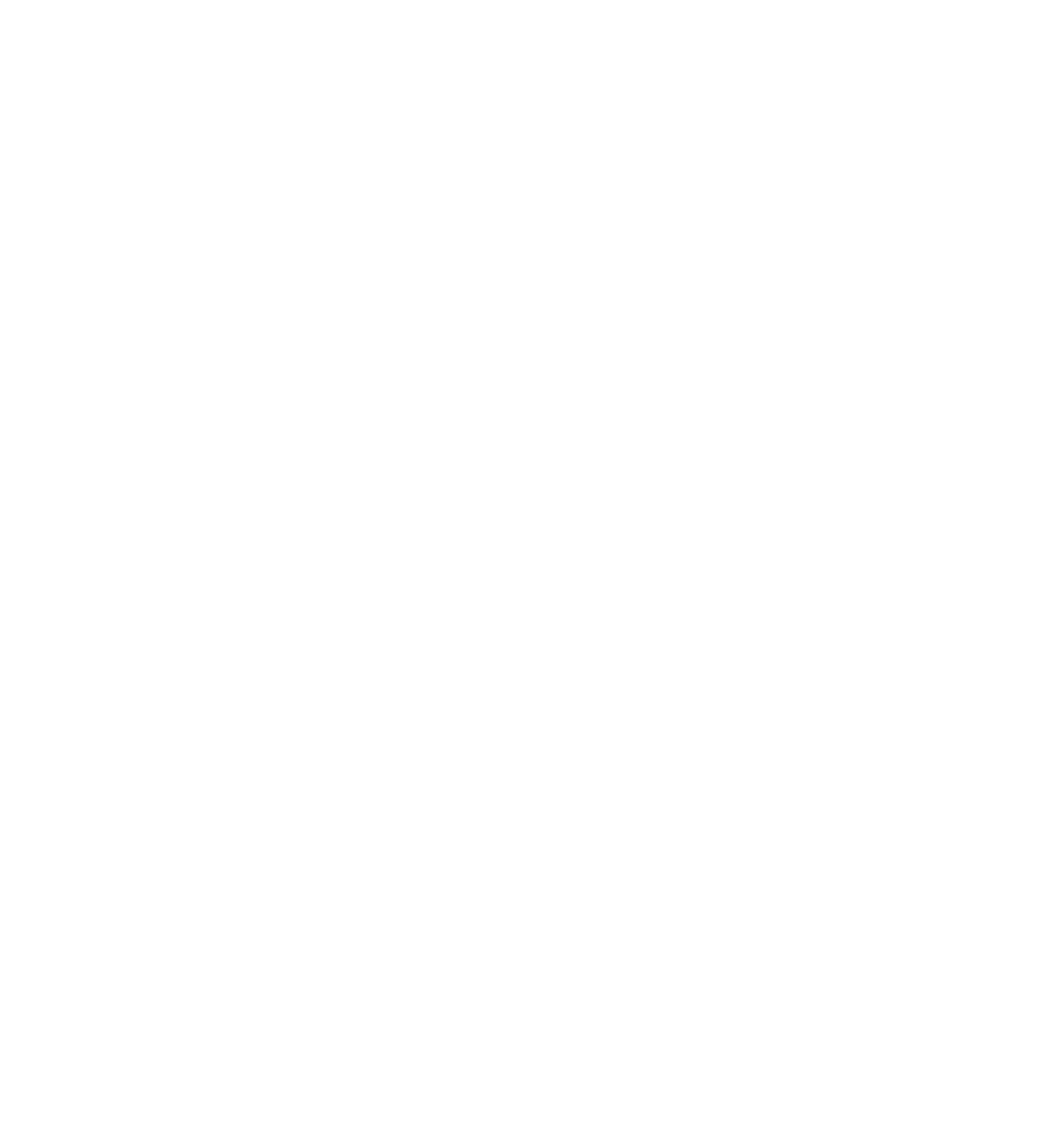Answer in one word or a short phrase: 
What is the slogan of the website?

Here every story matters!